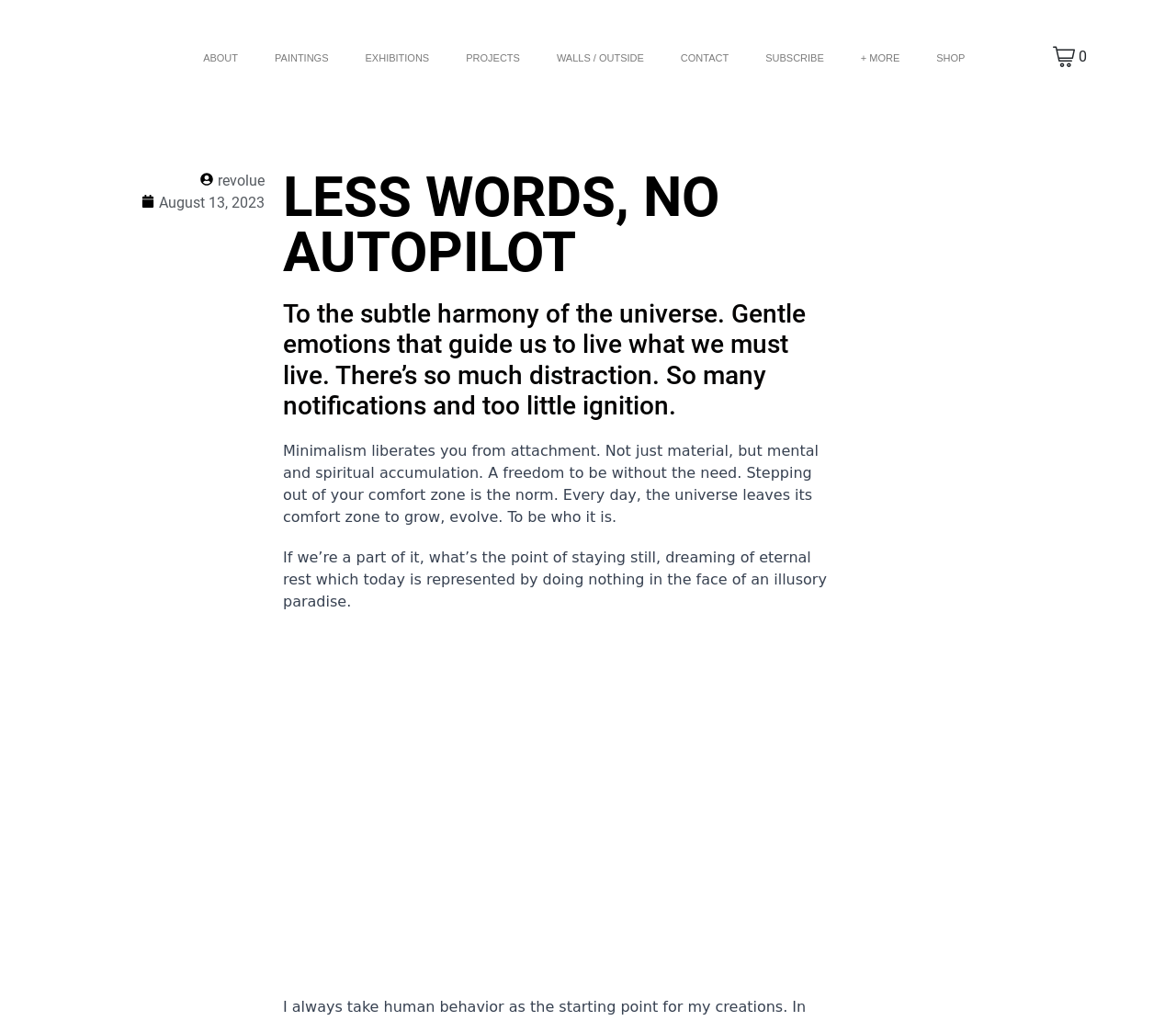Is there a date mentioned on the webpage?
Please describe in detail the information shown in the image to answer the question.

I found a date mentioned on the webpage, which is 'August 13, 2023', indicating that the website may have been updated or created on this date.